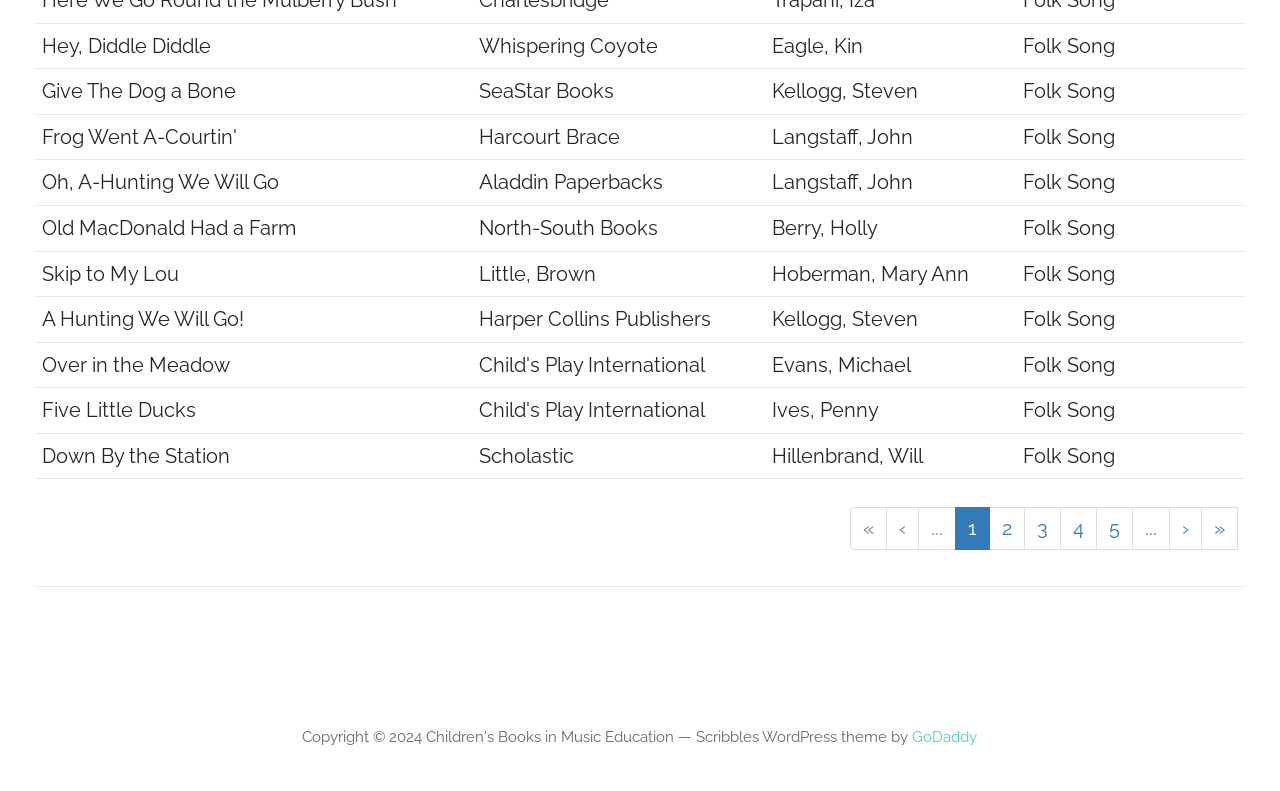What is the first page button labeled?
Refer to the image and answer the question using a single word or phrase.

«